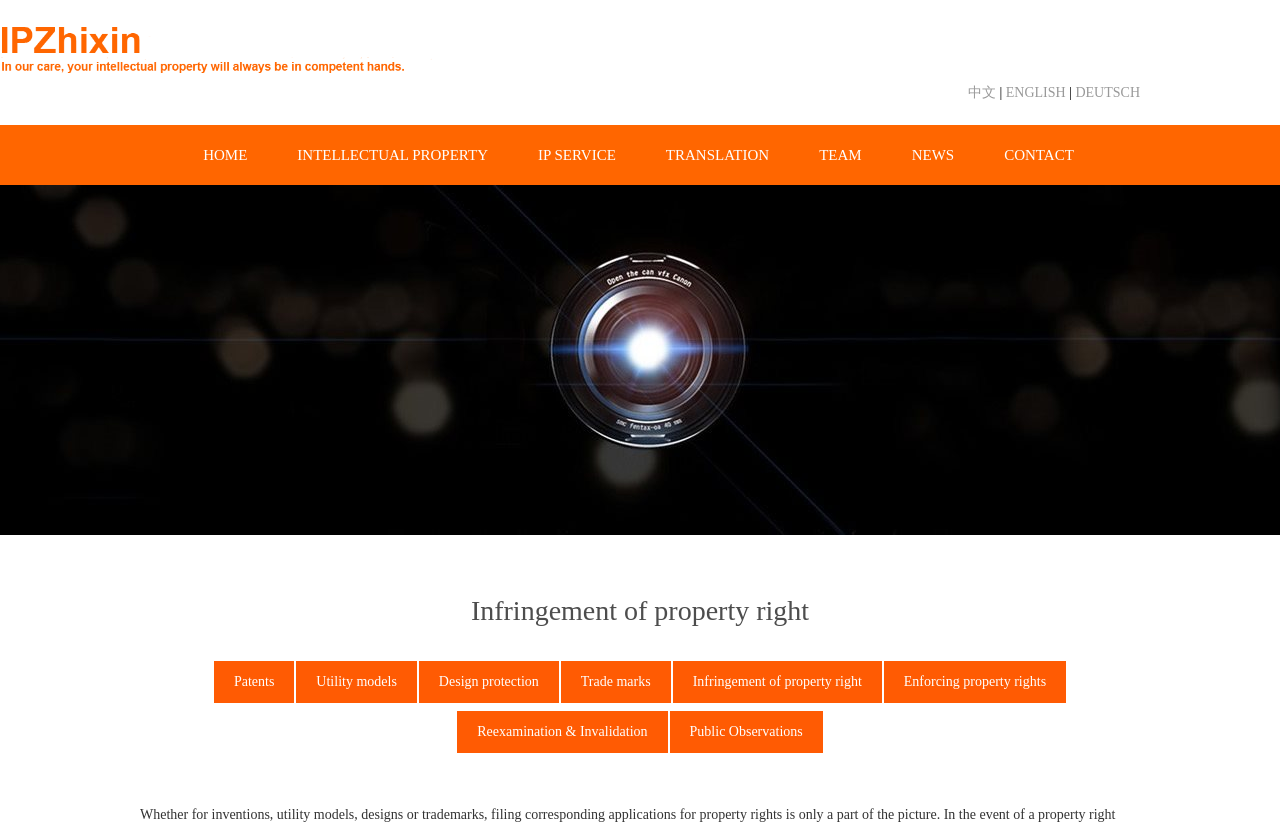Given the element description: "Enforcing property rights", predict the bounding box coordinates of this UI element. The coordinates must be four float numbers between 0 and 1, given as [left, top, right, bottom].

[0.69, 0.799, 0.833, 0.849]